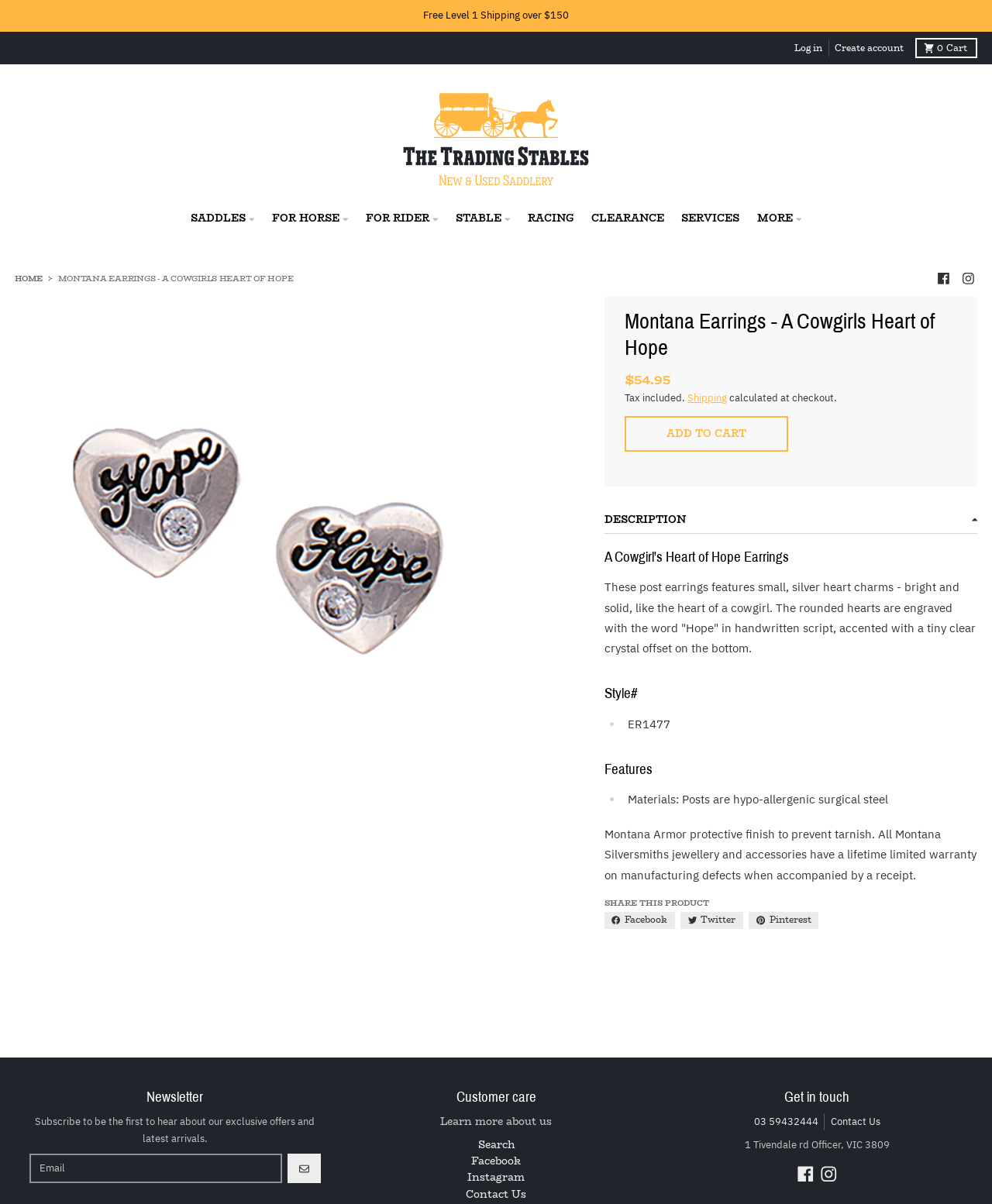Show the bounding box coordinates for the element that needs to be clicked to execute the following instruction: "Click the 'Create account' link". Provide the coordinates in the form of four float numbers between 0 and 1, i.e., [left, top, right, bottom].

[0.835, 0.033, 0.917, 0.047]